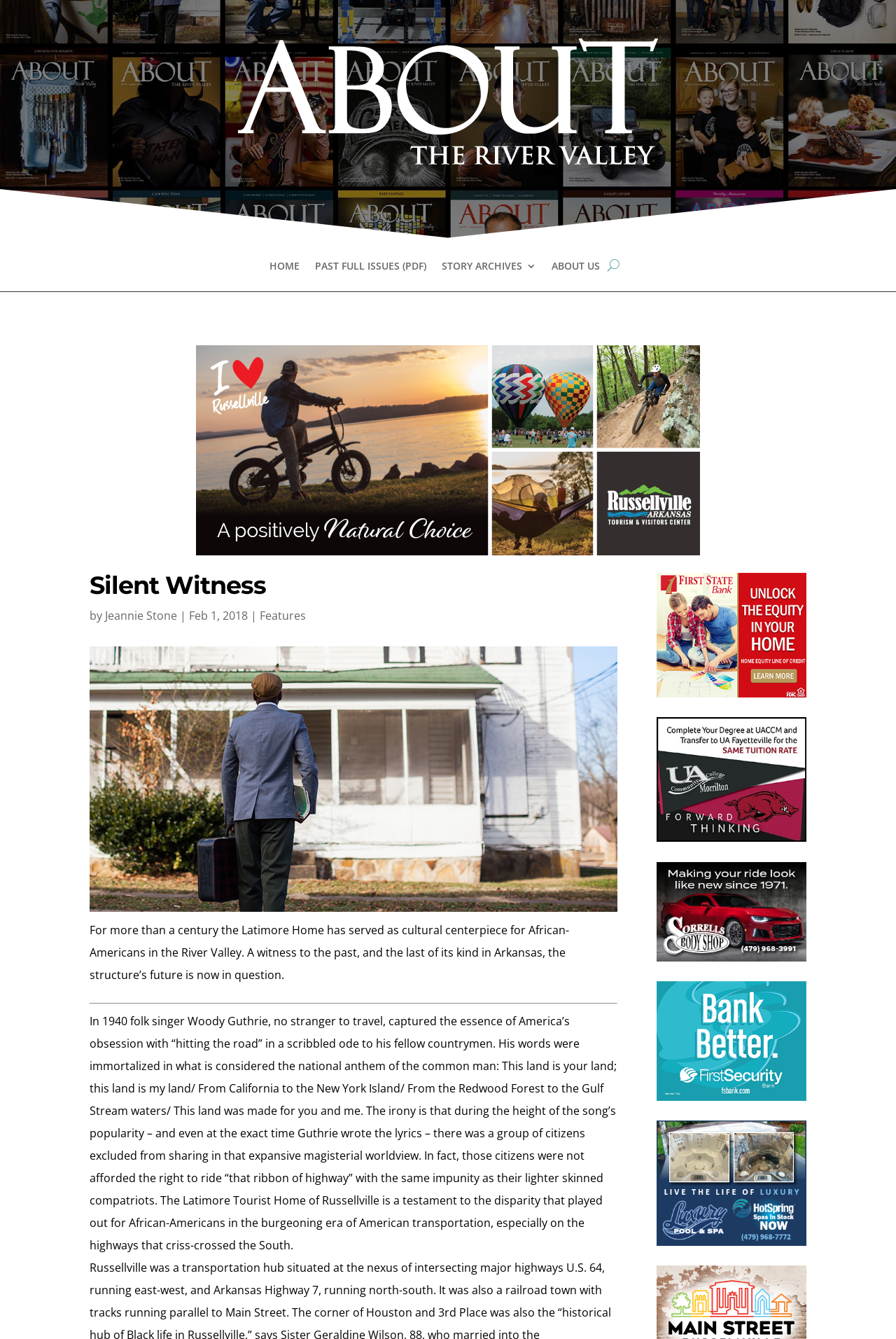What is the name of the tourist home mentioned in the article?
Provide a well-explained and detailed answer to the question.

The answer can be found in the static text element that mentions the Latimore Tourist Home of Russellville as a testament to the disparity that played out for African-Americans in the burgeoning era of American transportation. This text is located in the main content area of the webpage.